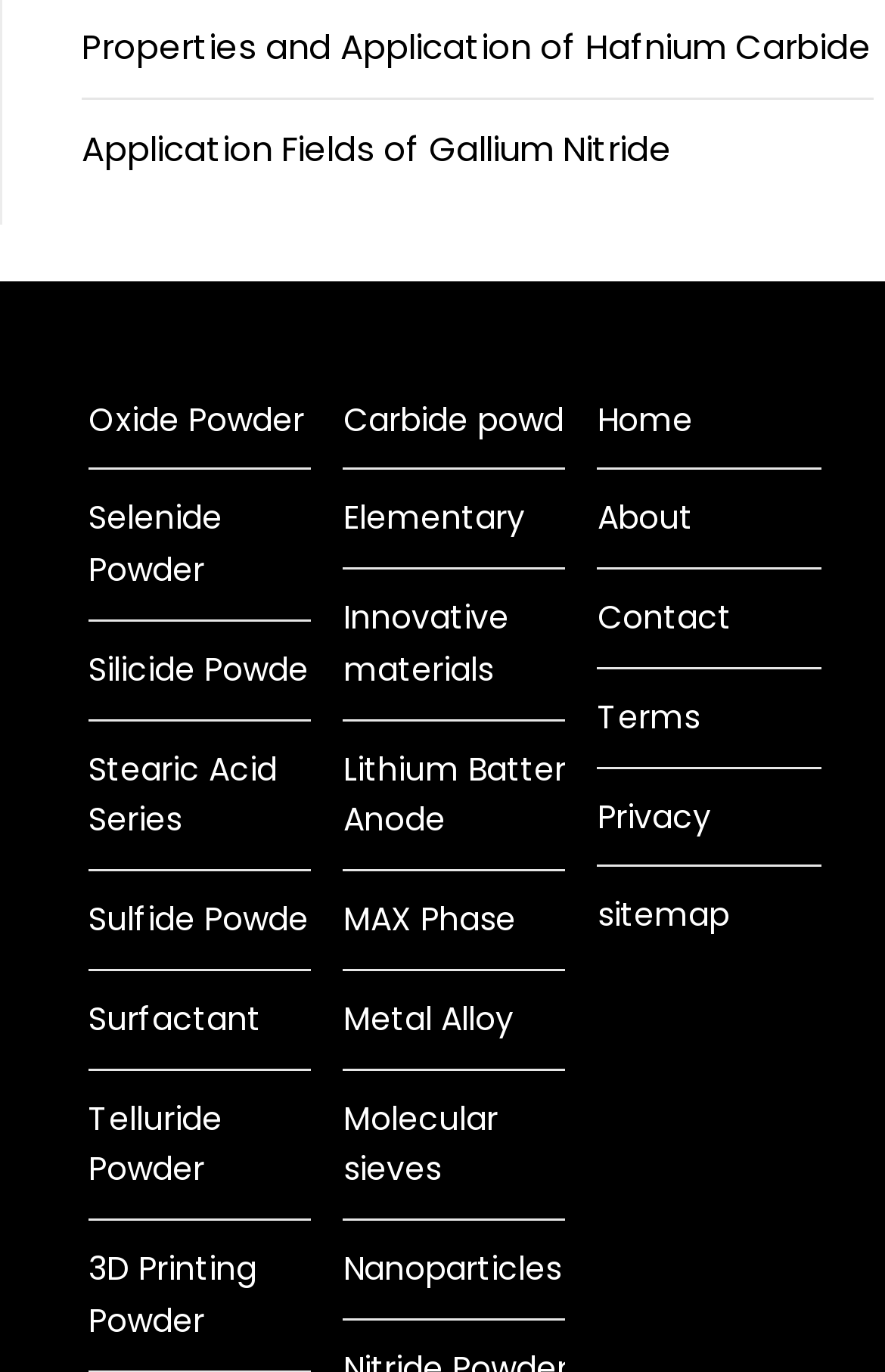Kindly determine the bounding box coordinates for the clickable area to achieve the given instruction: "Learn about Oxide Powder".

[0.1, 0.289, 0.344, 0.322]